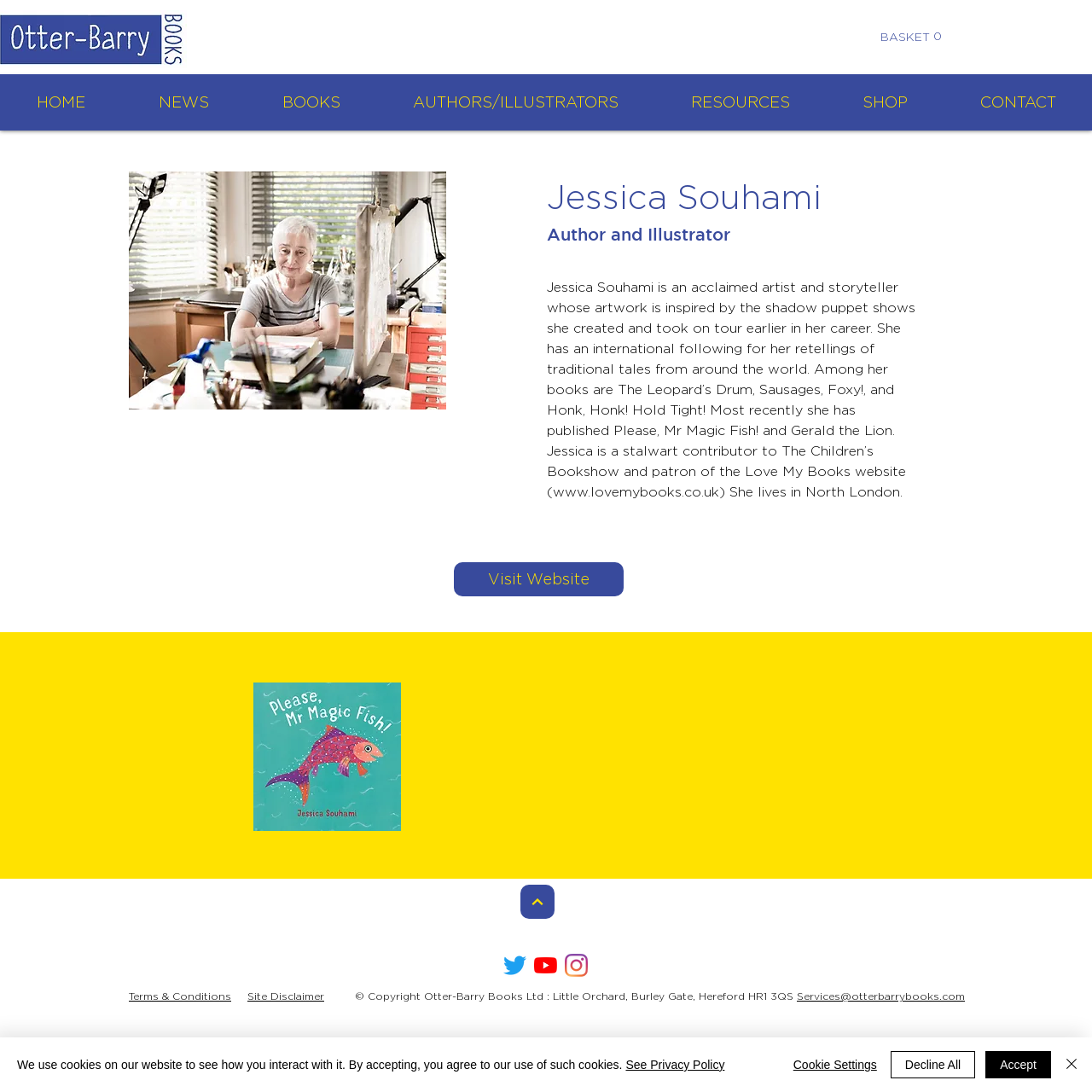Highlight the bounding box coordinates of the element you need to click to perform the following instruction: "View Jessica Souhami's website."

[0.416, 0.515, 0.571, 0.546]